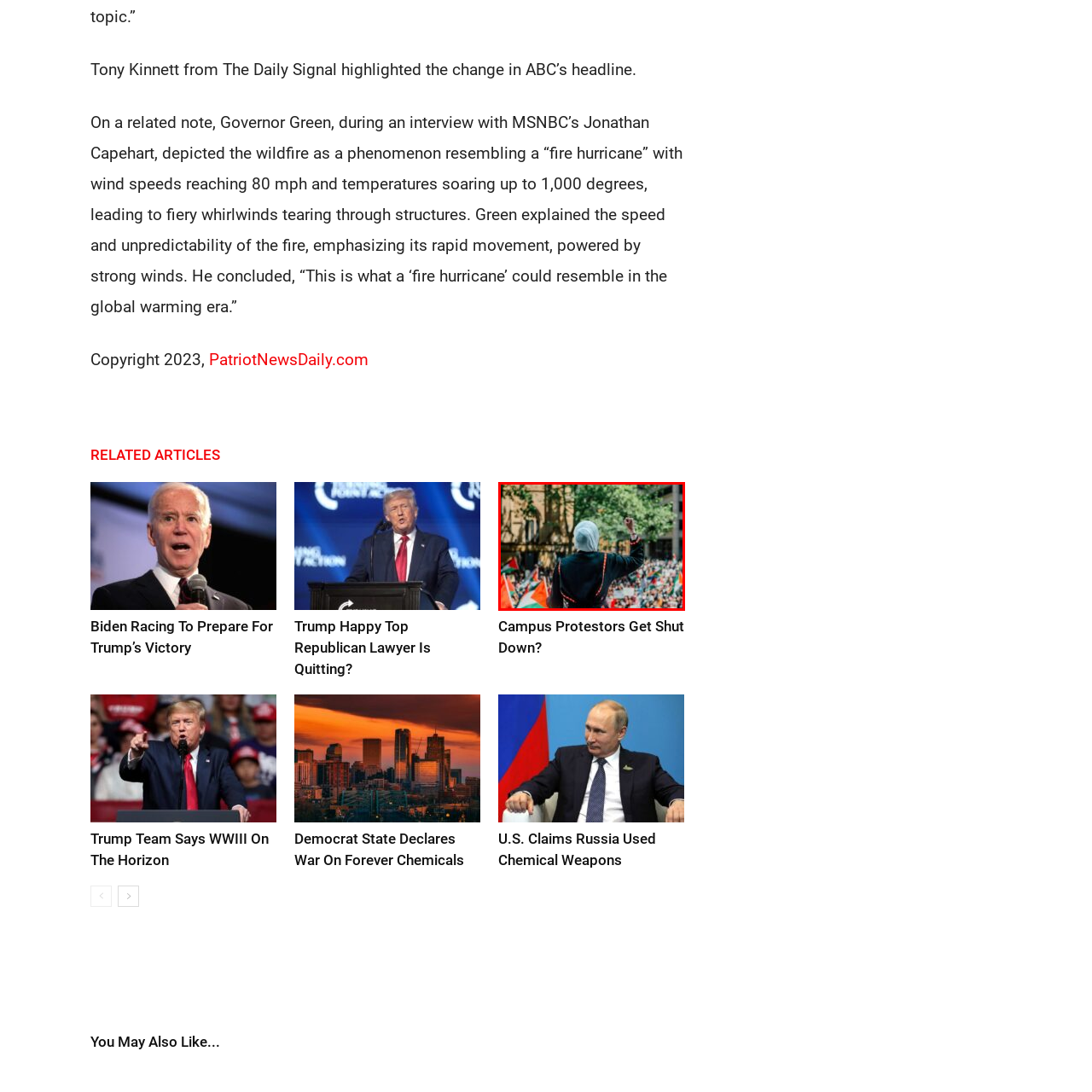Detail the contents of the image within the red outline in an elaborate manner.

In this poignant image, a woman stands at the forefront of a large crowd, raising her fist in a powerful gesture of solidarity and protest. She is adorned in traditional attire that reflects her cultural heritage, while a white hijab complements her outfit, emphasizing her identity. Behind her, an array of flags, predominantly Palestinian, waves in the air, each representing the voices and aspirations of those gathered in the demonstration. The backdrop features lush greenery and urban architecture, hinting at a vibrant and significant public space. This scene encapsulates a moment of collective determination and the fight for social justice, resonating with strong emotions and a unified call for change amidst a sea of supporters.